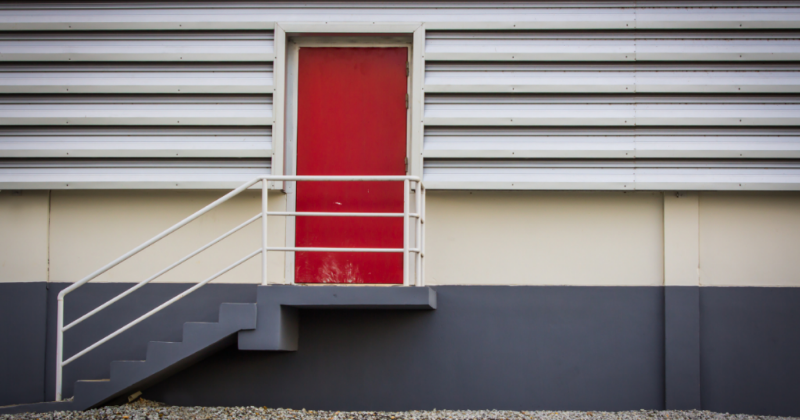Create a detailed narrative of what is happening in the image.

The image features a red door leading to an elevated entrance, surrounded by a modern building facade characterized by horizontal stripes. A set of grey stairs descends from the door, complemented by a white railing that enhances safety and accessibility. The structure beneath the door has a smooth, dark grey finish, contrasting with the lighter, textured walls above. This design signifies a space that is likely well-prepared for safety measures, reflecting the principles of passive fire protection, which aims to contain fire to its point of origin. The clear visibility of the red door may suggest its role in emergency exits, aligning with active fire protection strategies to ensure quick access during emergencies. Overall, the image encapsulates functional aesthetics in architectural design, emphasizing safety and accessibility.